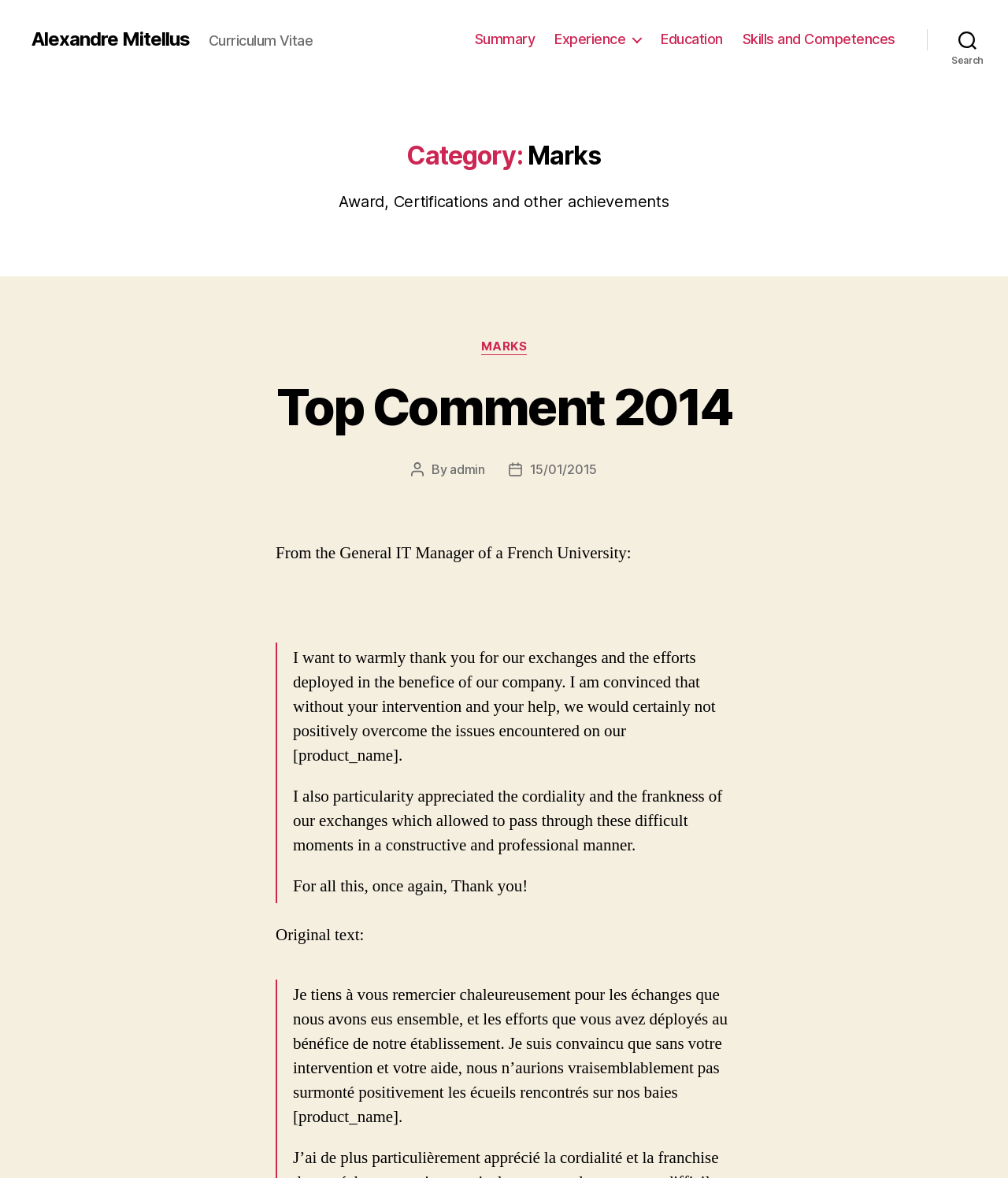Find and specify the bounding box coordinates that correspond to the clickable region for the instruction: "Check admin's profile".

[0.446, 0.392, 0.481, 0.405]